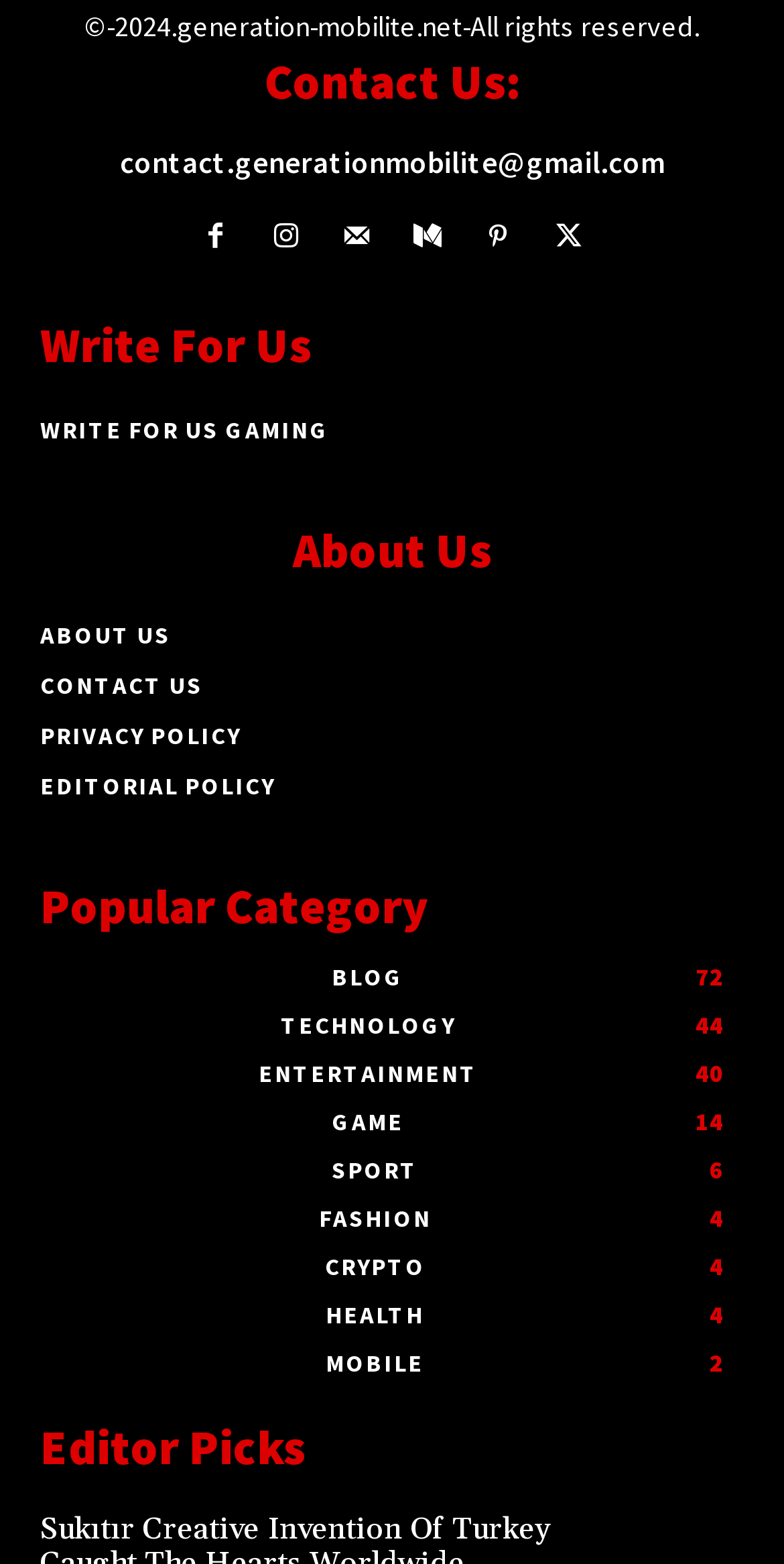What is the last category listed in the 'Popular Category' section?
Refer to the image and give a detailed answer to the question.

The last category listed in the 'Popular Category' section can be found at the bottom of the section. The last category is 'MOBILE' with 2 articles.